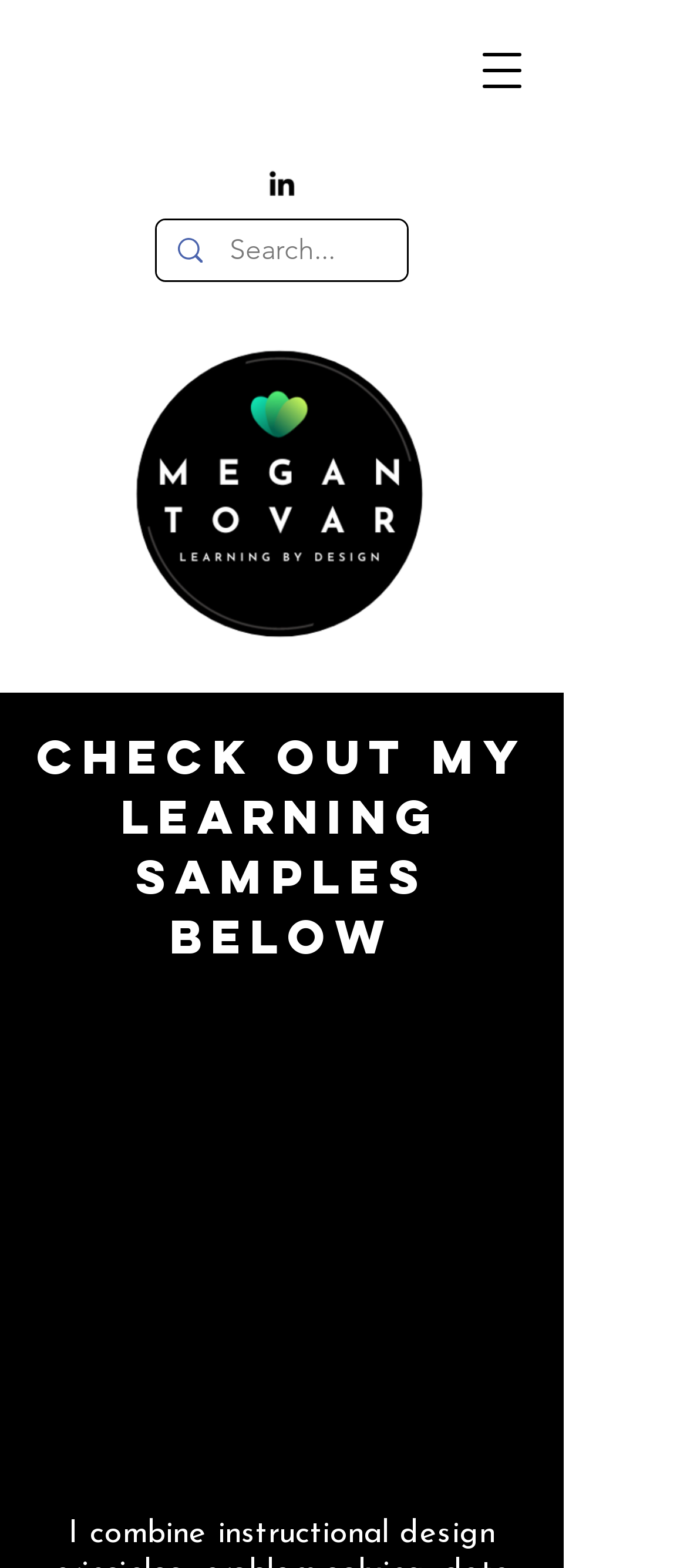How many social media links are present?
Give a one-word or short phrase answer based on the image.

One